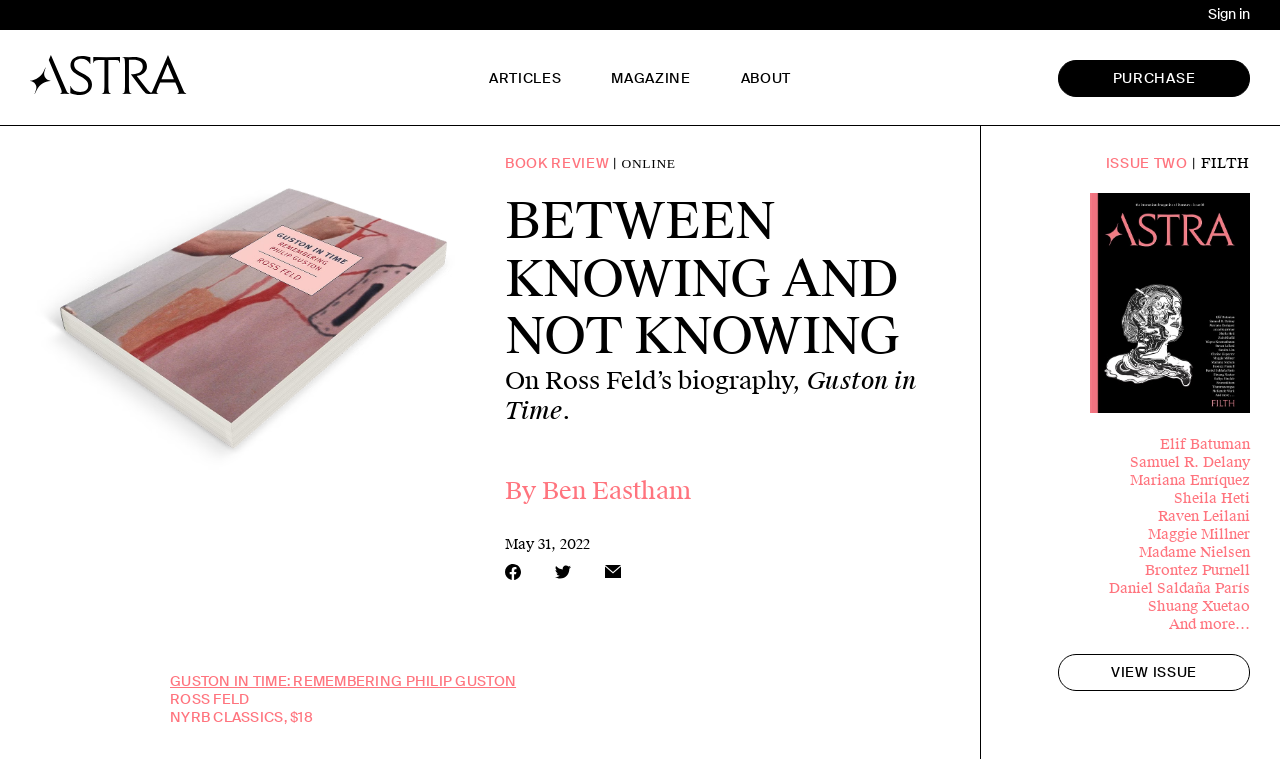Find the bounding box coordinates of the element you need to click on to perform this action: 'Read articles'. The coordinates should be represented by four float values between 0 and 1, in the format [left, top, right, bottom].

[0.382, 0.092, 0.439, 0.116]